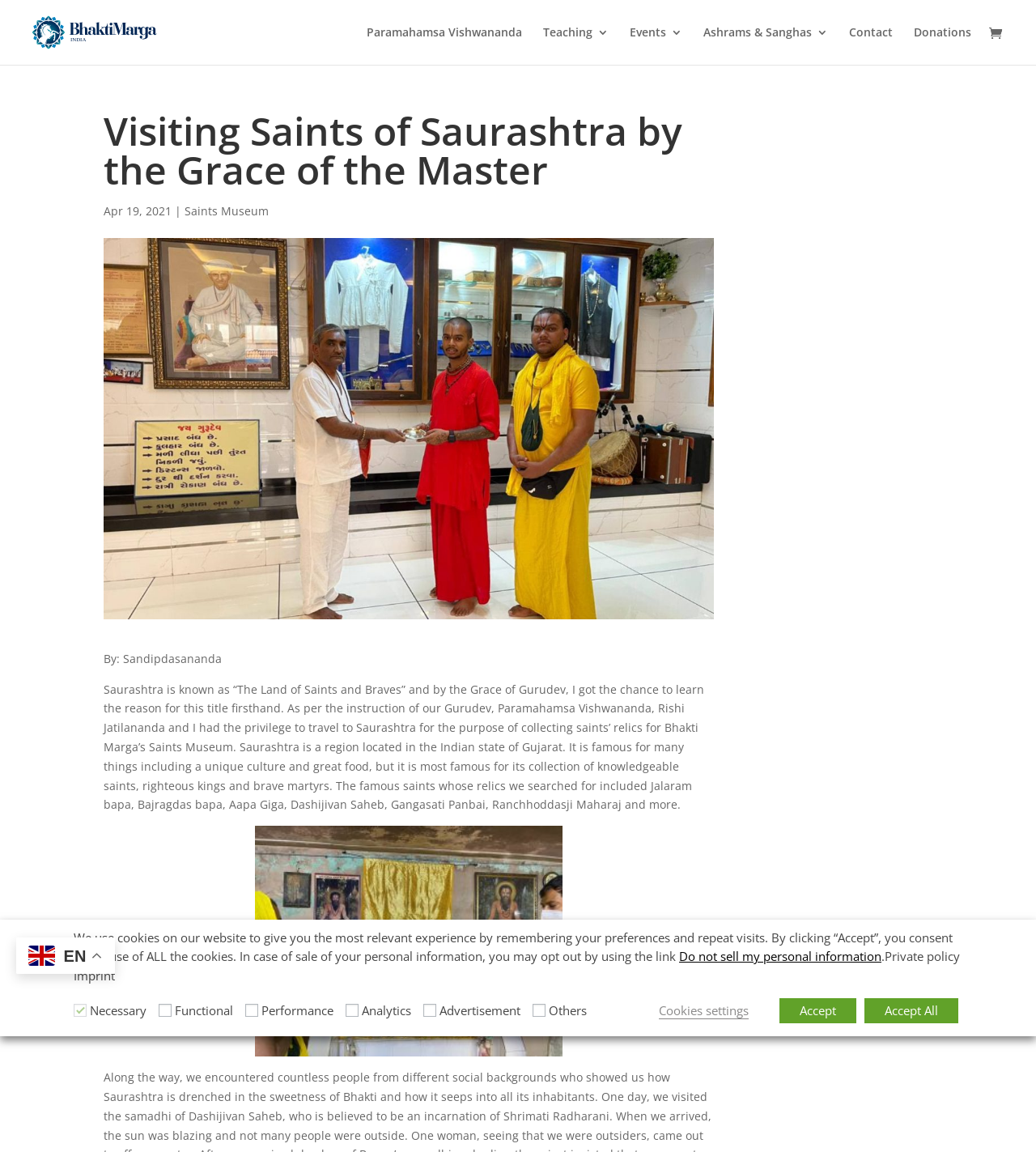Please predict the bounding box coordinates of the element's region where a click is necessary to complete the following instruction: "Read about Saints Museum". The coordinates should be represented by four float numbers between 0 and 1, i.e., [left, top, right, bottom].

[0.178, 0.176, 0.259, 0.19]